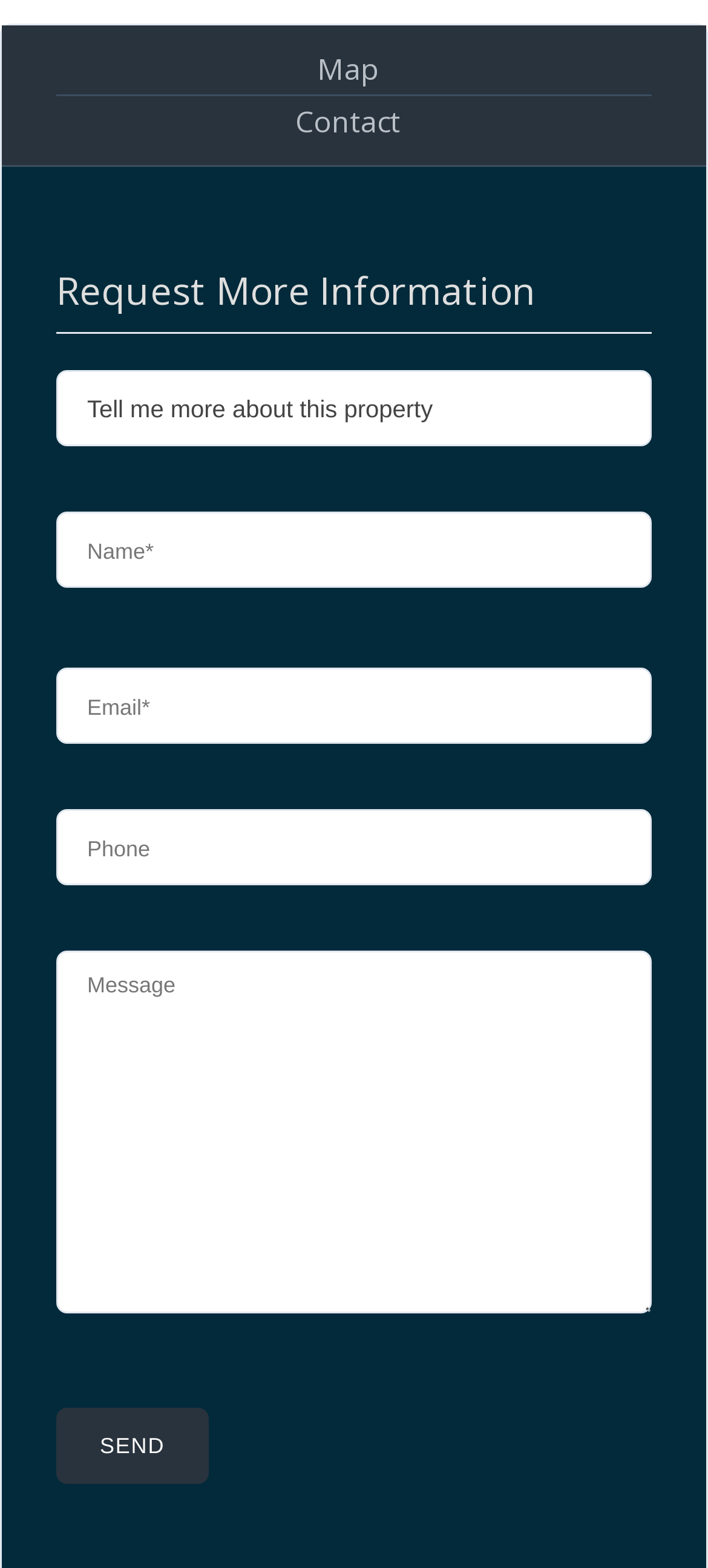Please answer the following question as detailed as possible based on the image: 
What is the purpose of the form on this webpage?

The form on this webpage is labeled as 'Contact form' and contains fields for name, email, phone, and message, indicating that its purpose is to allow users to send a message or request more information.